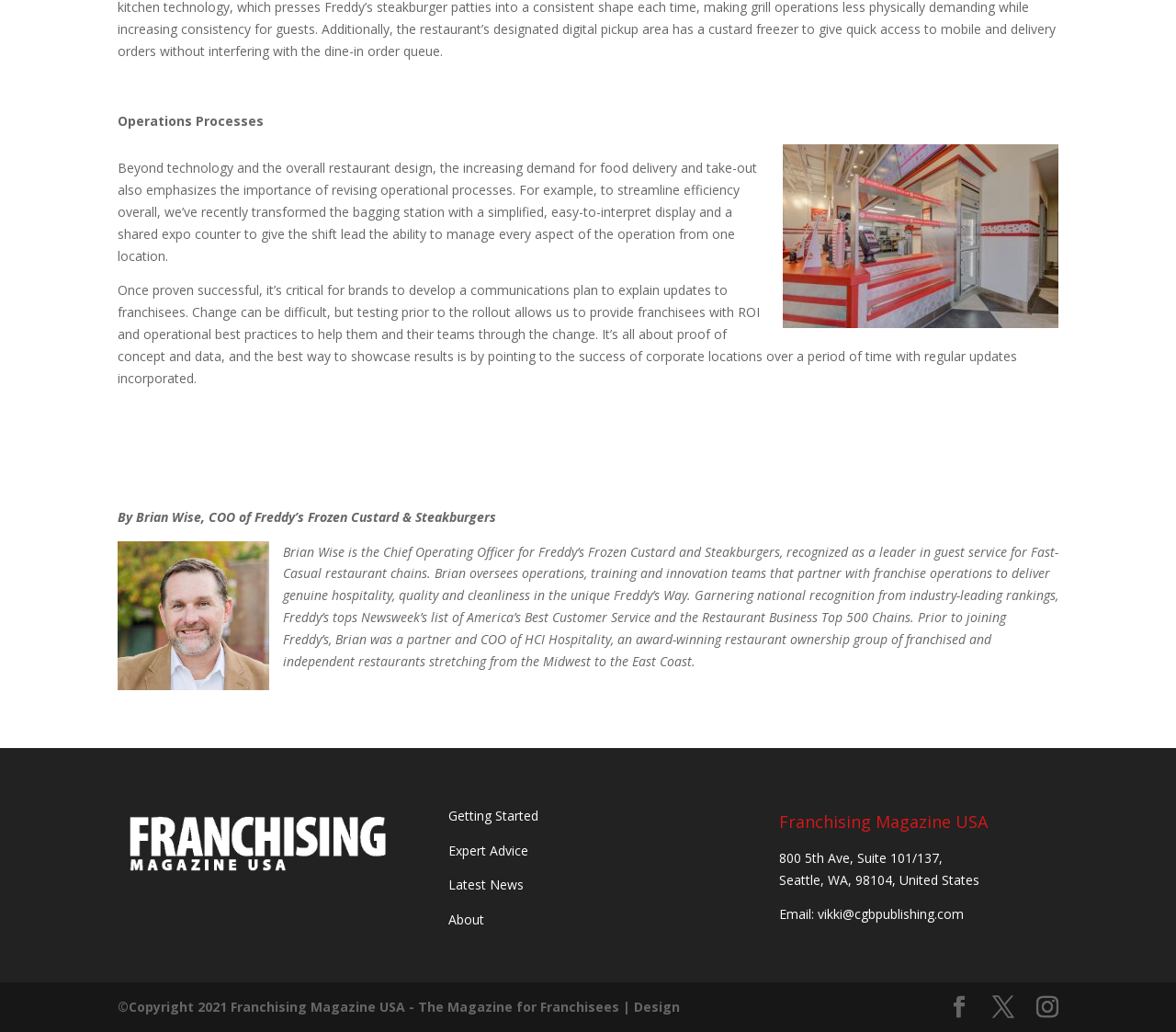Could you provide the bounding box coordinates for the portion of the screen to click to complete this instruction: "View the latest news"?

[0.381, 0.849, 0.445, 0.866]